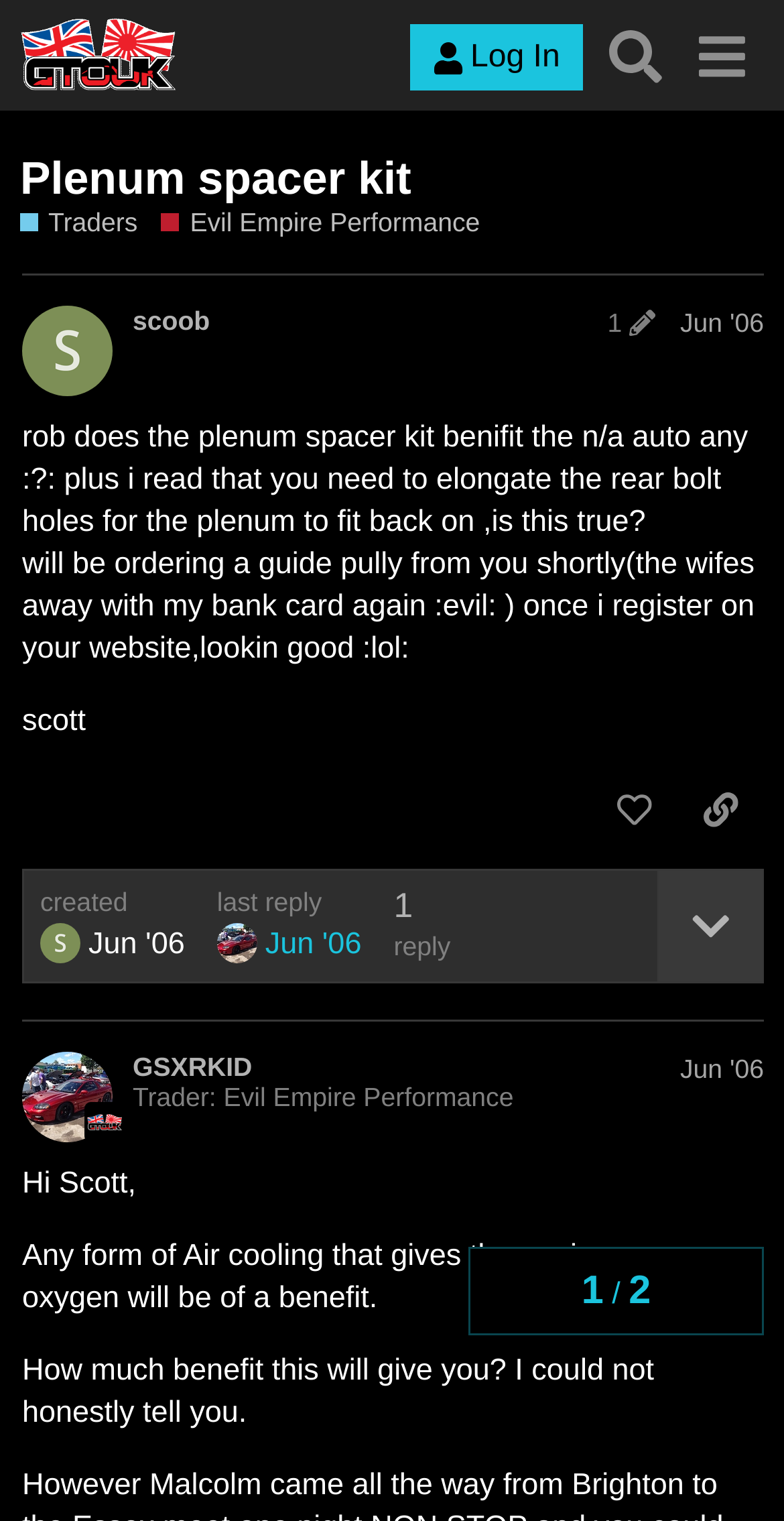From the webpage screenshot, predict the bounding box coordinates (top-left x, top-left y, bottom-right x, bottom-right y) for the UI element described here: title="like this post"

[0.753, 0.507, 0.864, 0.558]